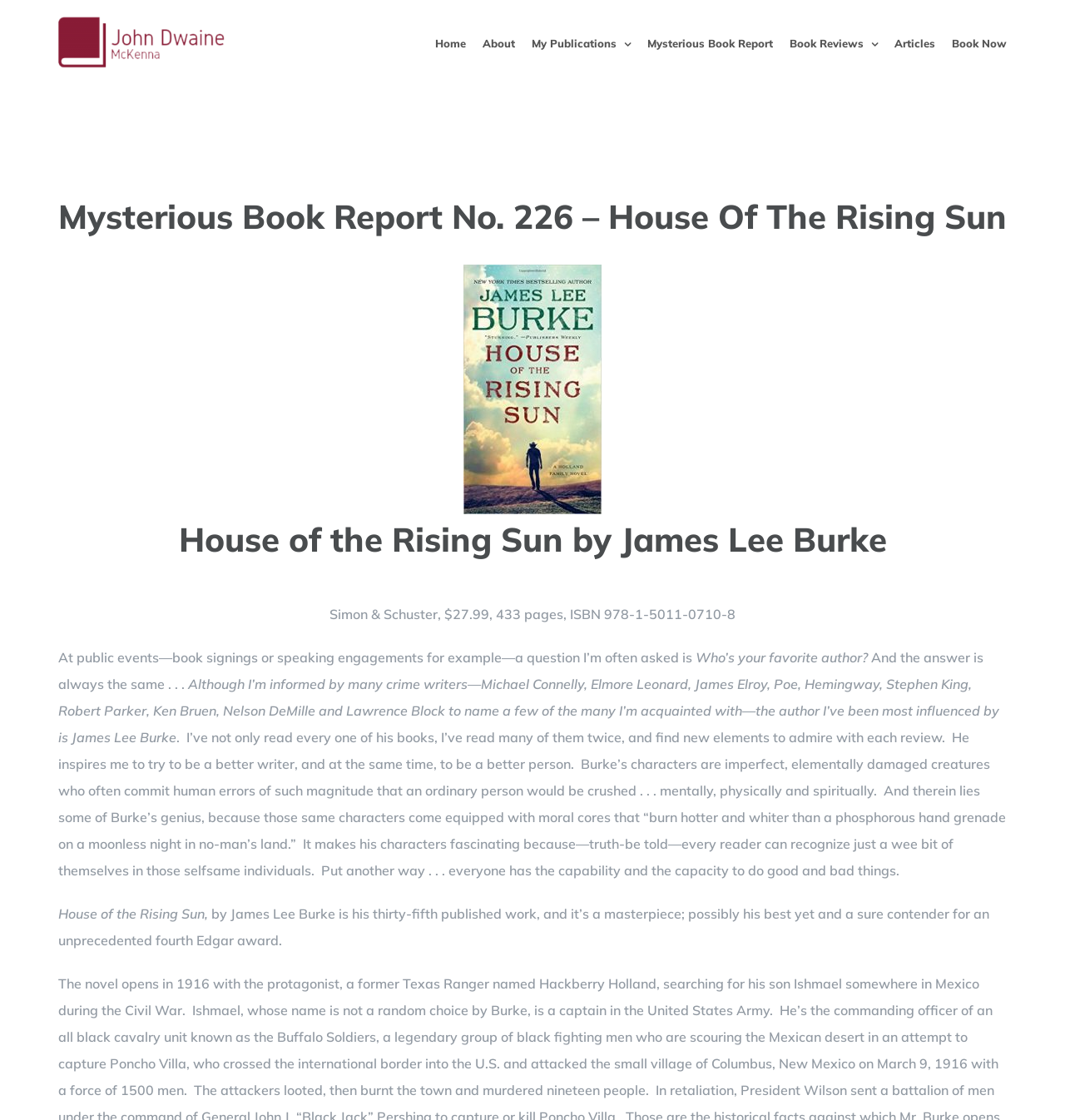Based on the element description "Sign in", predict the bounding box coordinates of the UI element.

None